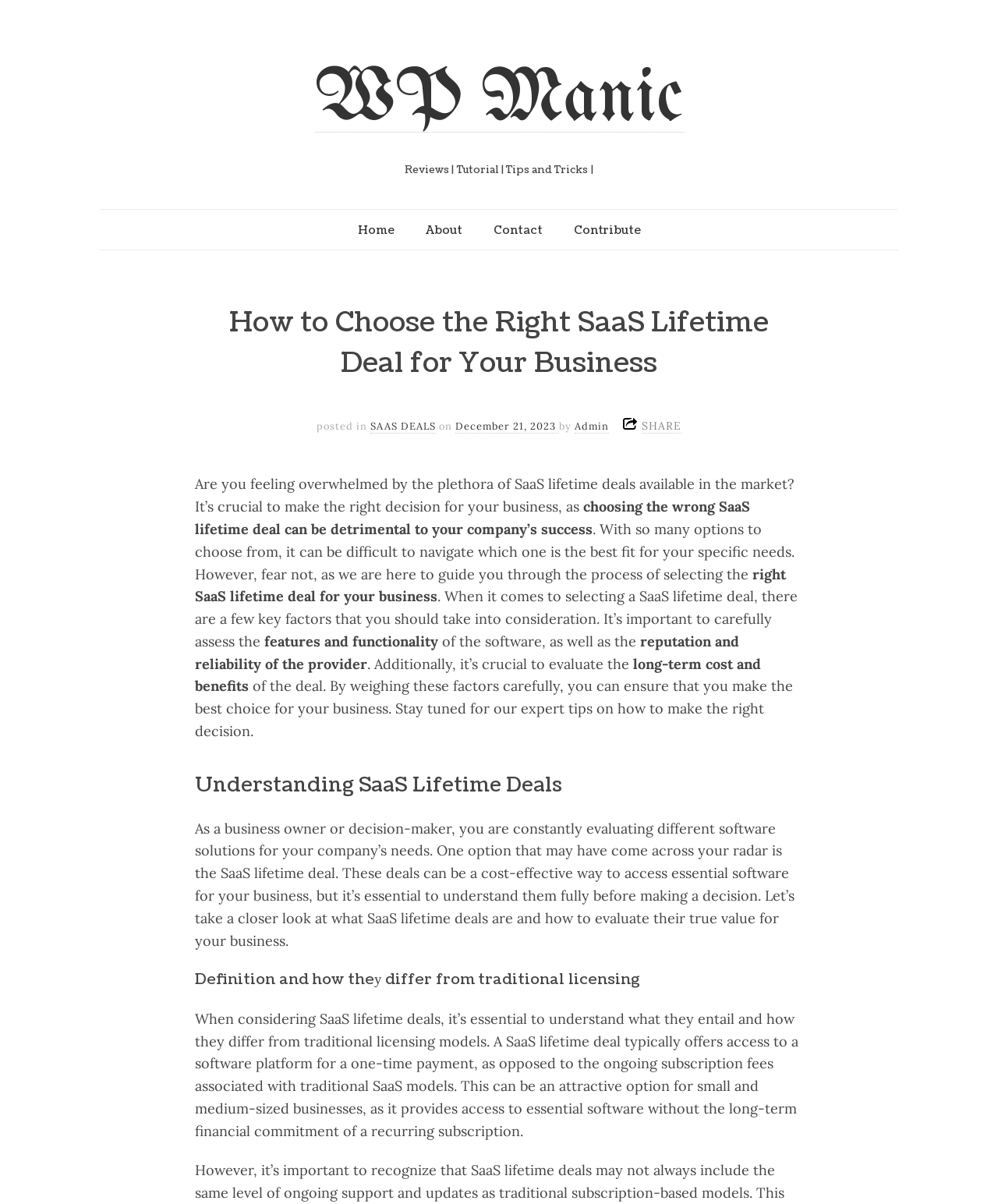Give a short answer to this question using one word or a phrase:
What is a SaaS lifetime deal?

One-time payment for software access